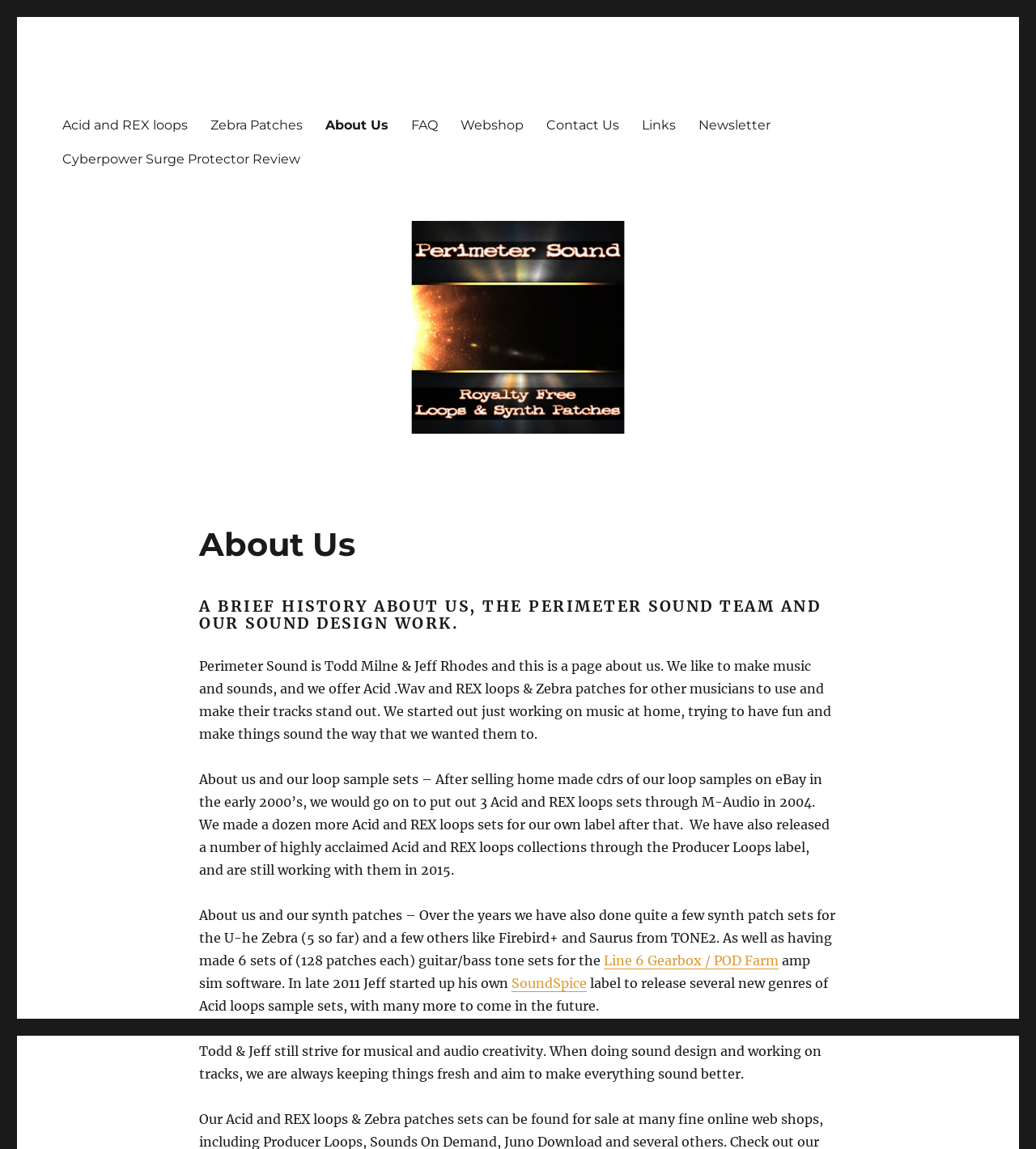Find the bounding box coordinates of the element you need to click on to perform this action: 'Click on the 'About Us' link'. The coordinates should be represented by four float values between 0 and 1, in the format [left, top, right, bottom].

[0.303, 0.094, 0.386, 0.123]